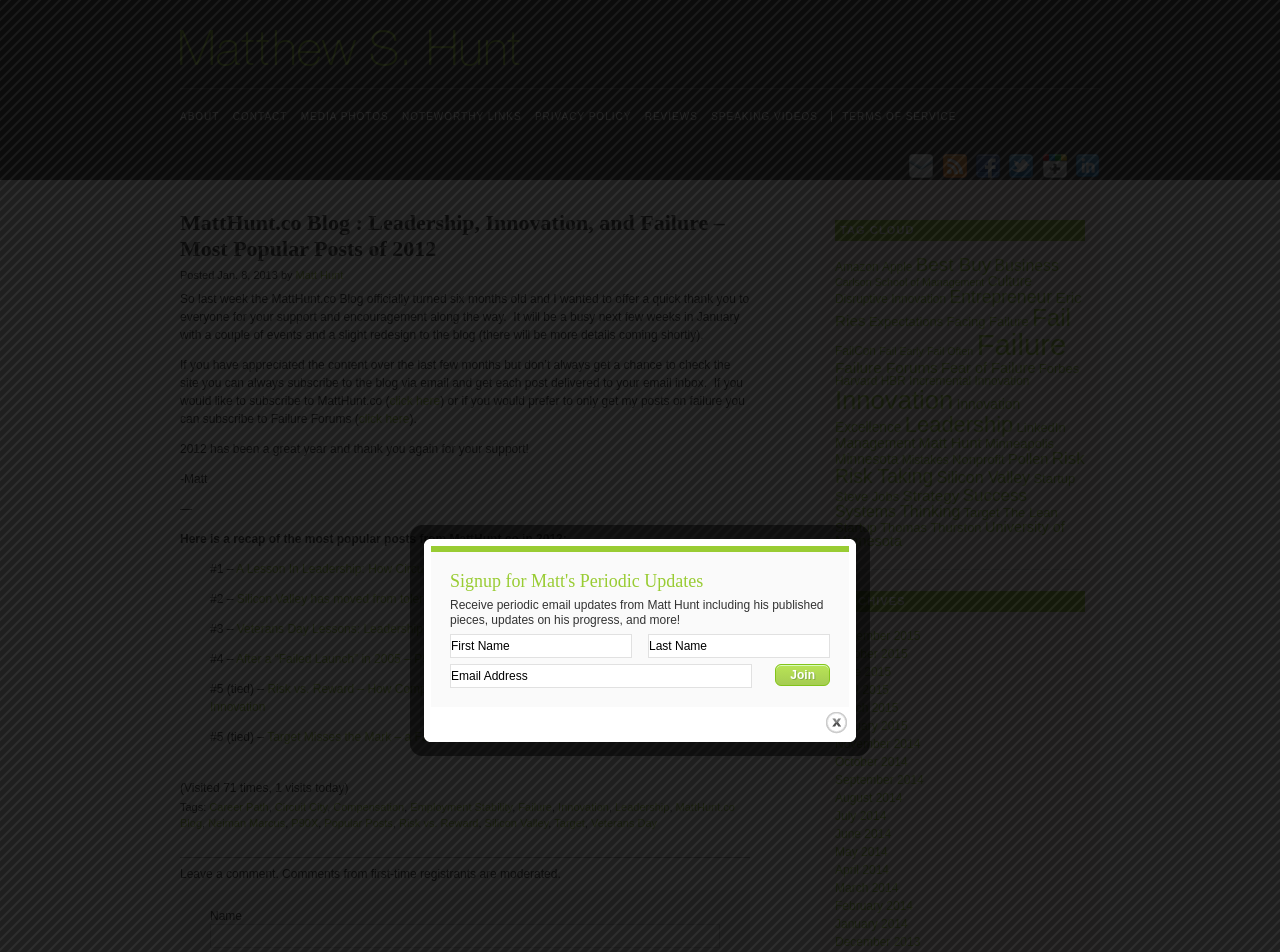How can readers subscribe to the blog?
Please answer using one word or phrase, based on the screenshot.

via email or RSS